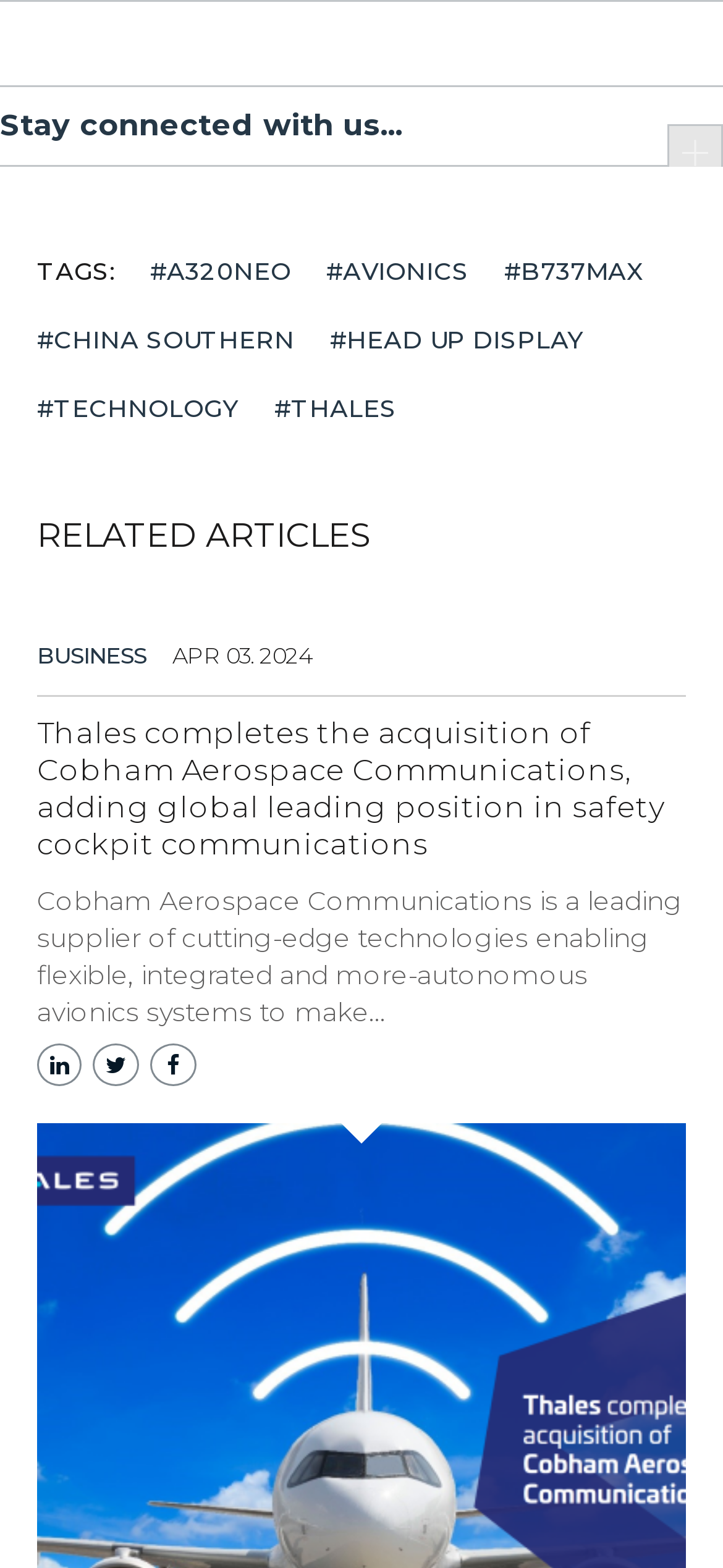How many social media links are there?
Please provide a single word or phrase as your answer based on the image.

3